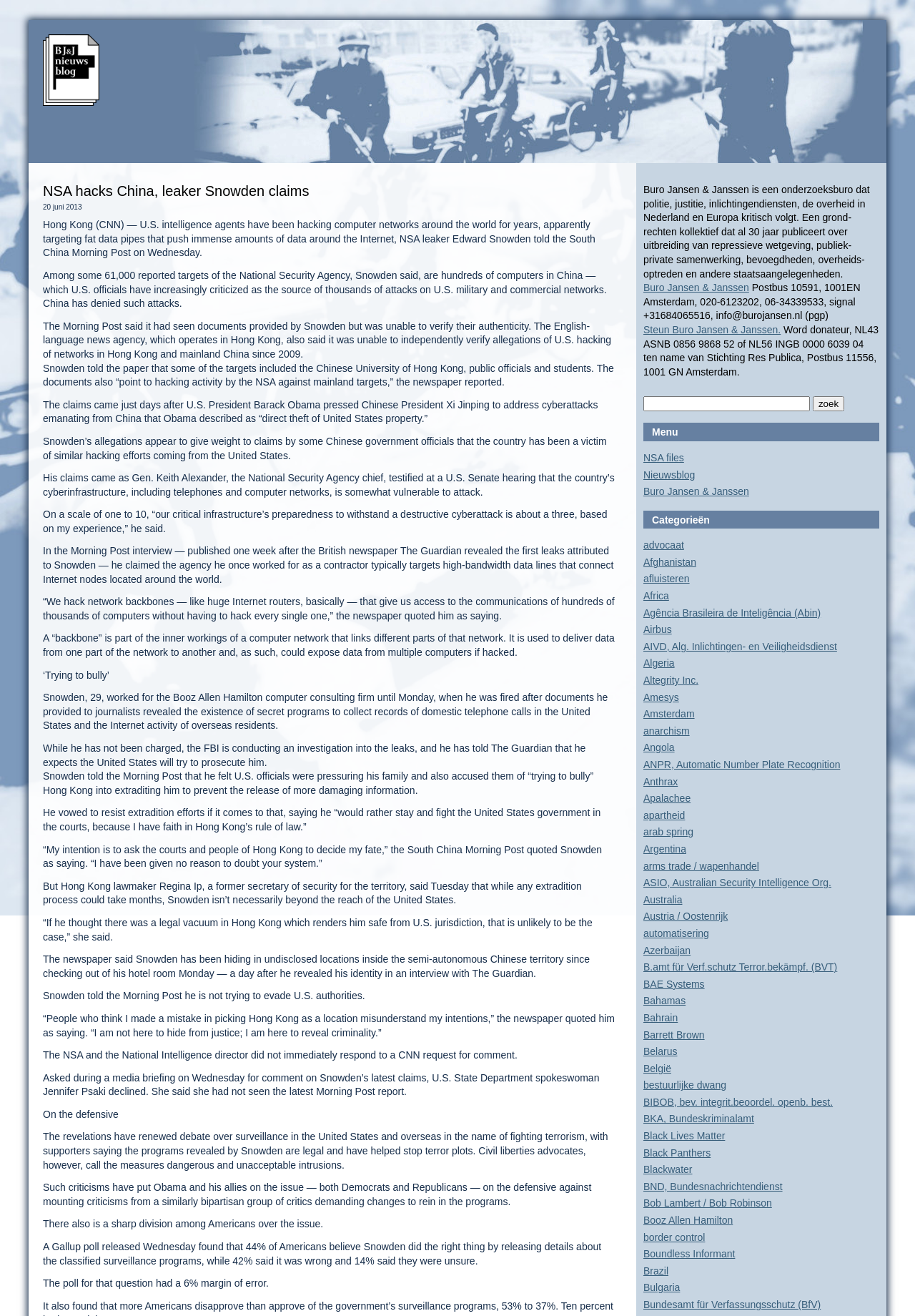Please identify the bounding box coordinates of the element that needs to be clicked to perform the following instruction: "Search for something in the text box".

[0.703, 0.301, 0.885, 0.313]